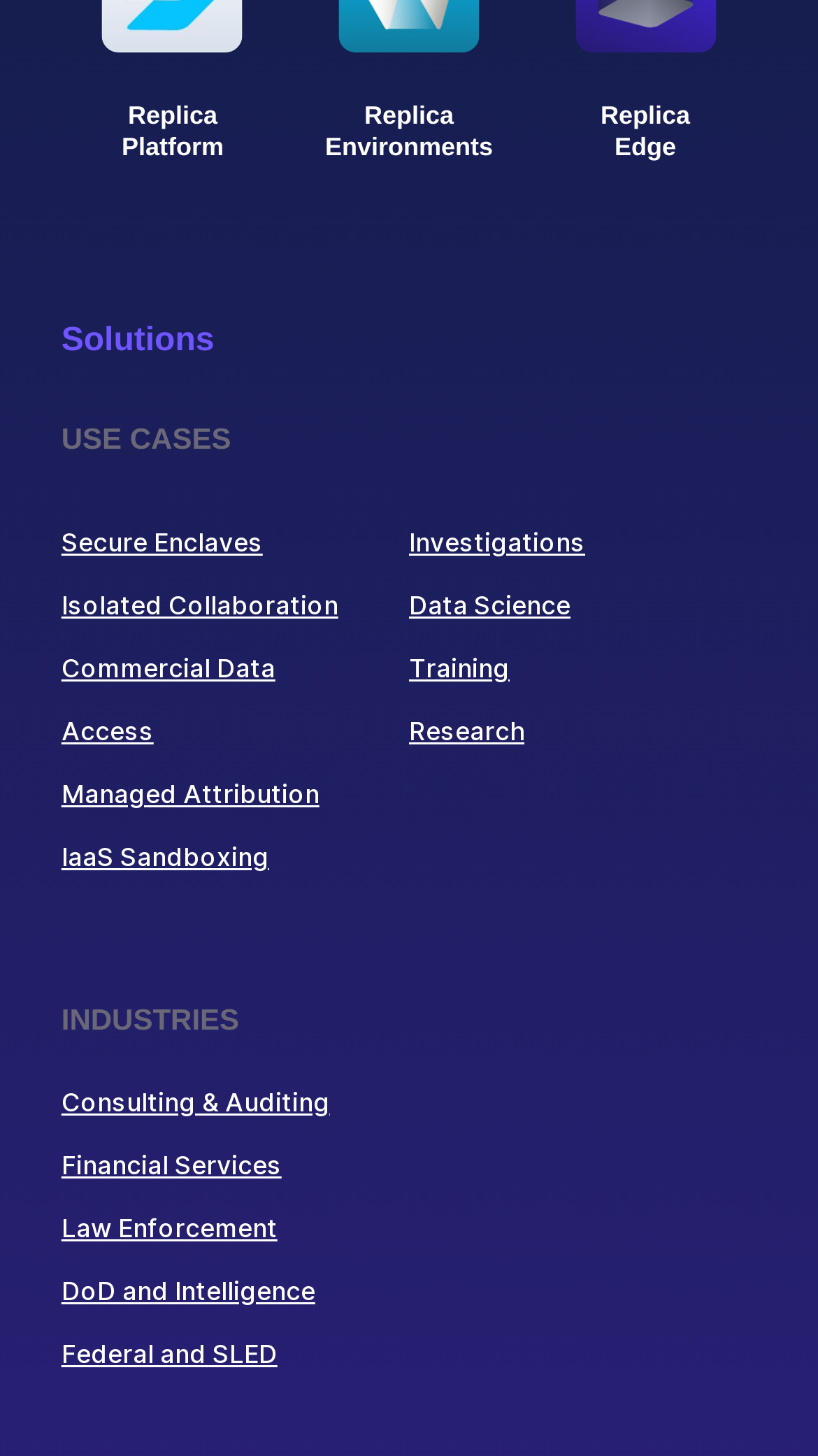Can you show the bounding box coordinates of the region to click on to complete the task described in the instruction: "Learn about Secure Enclaves"?

[0.075, 0.361, 0.321, 0.383]